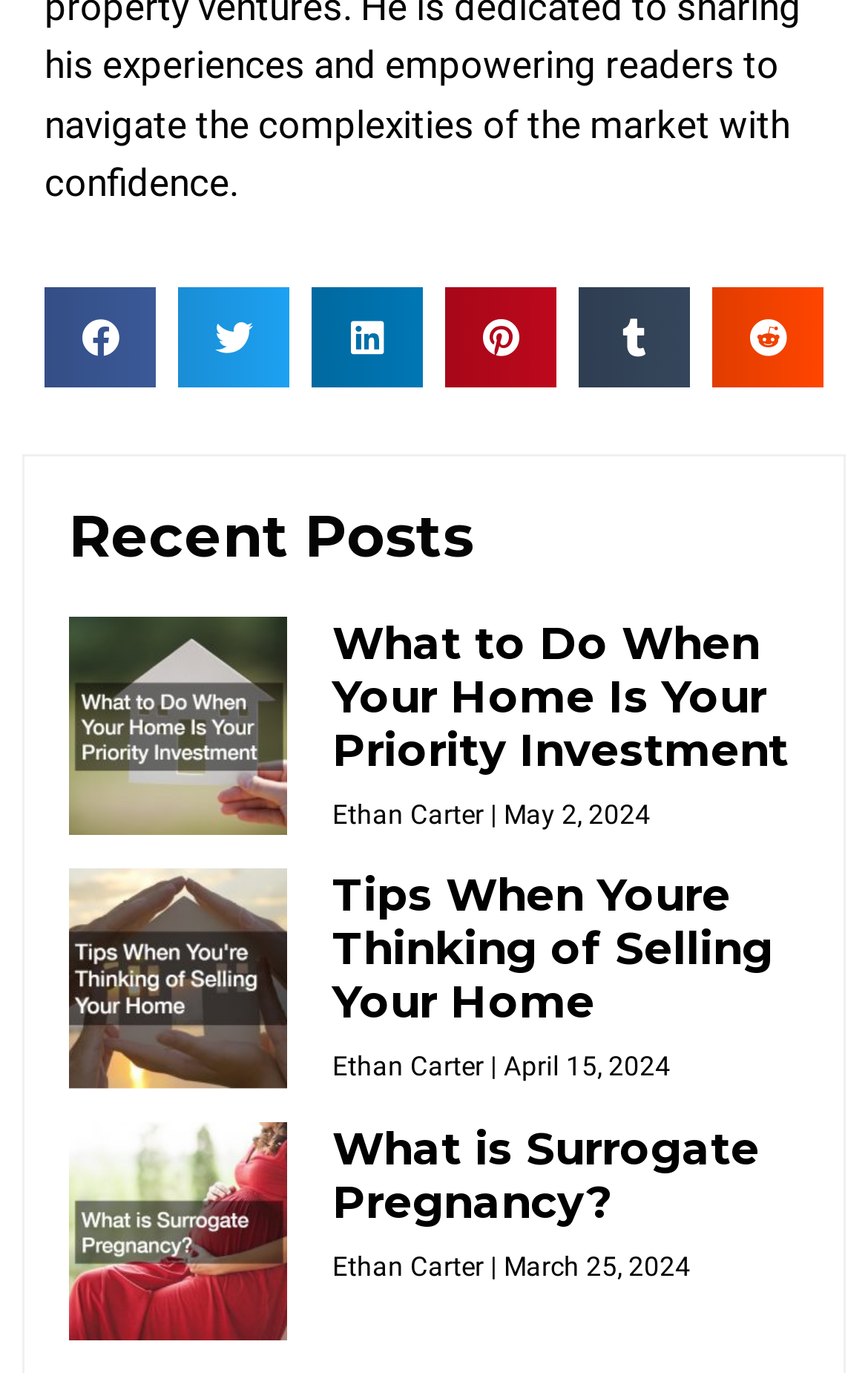Who is the author of the latest article?
Please answer the question with a single word or phrase, referencing the image.

Ethan Carter